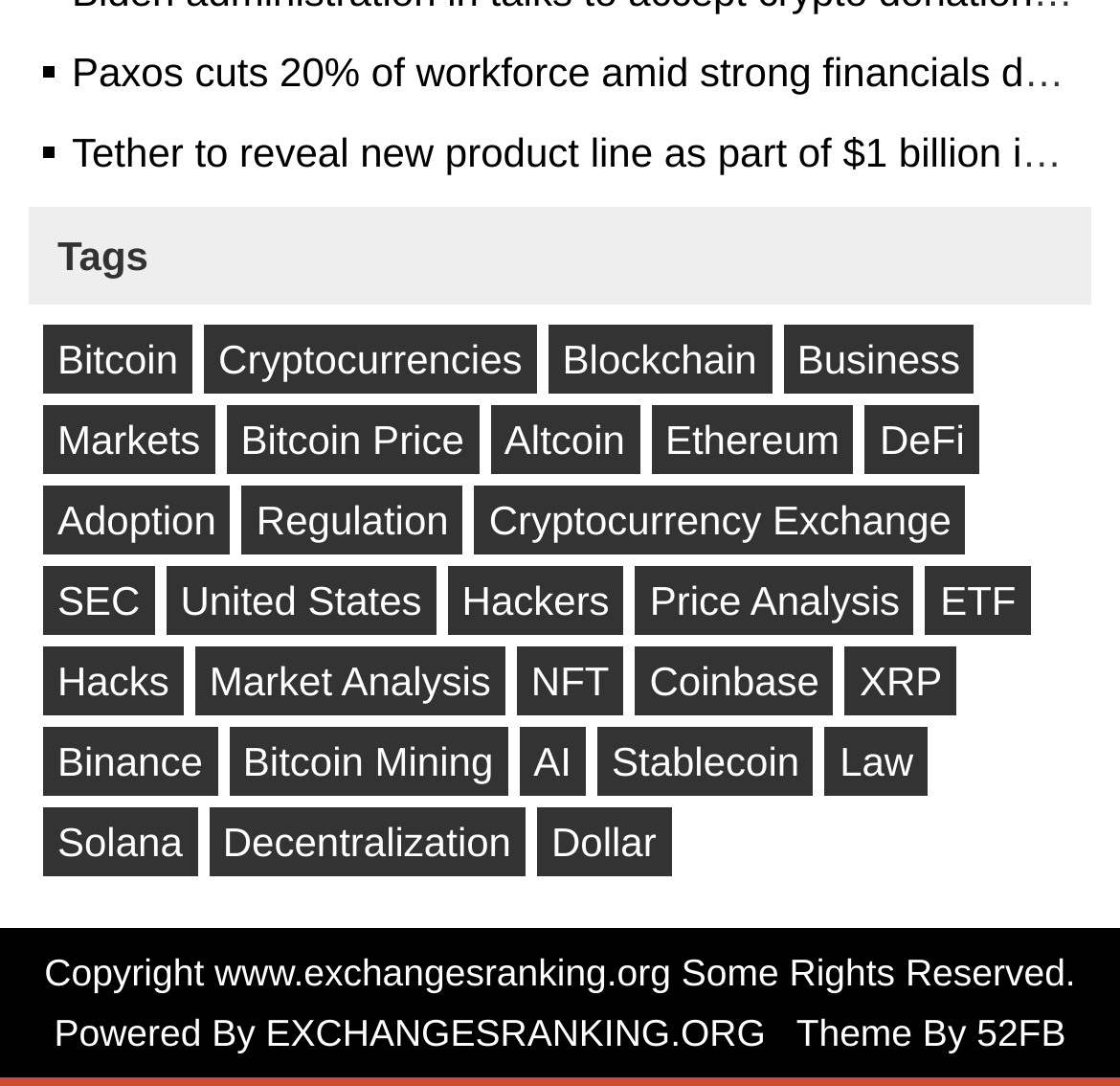Give a one-word or one-phrase response to the question: 
What is the main topic of this webpage?

Cryptocurrencies